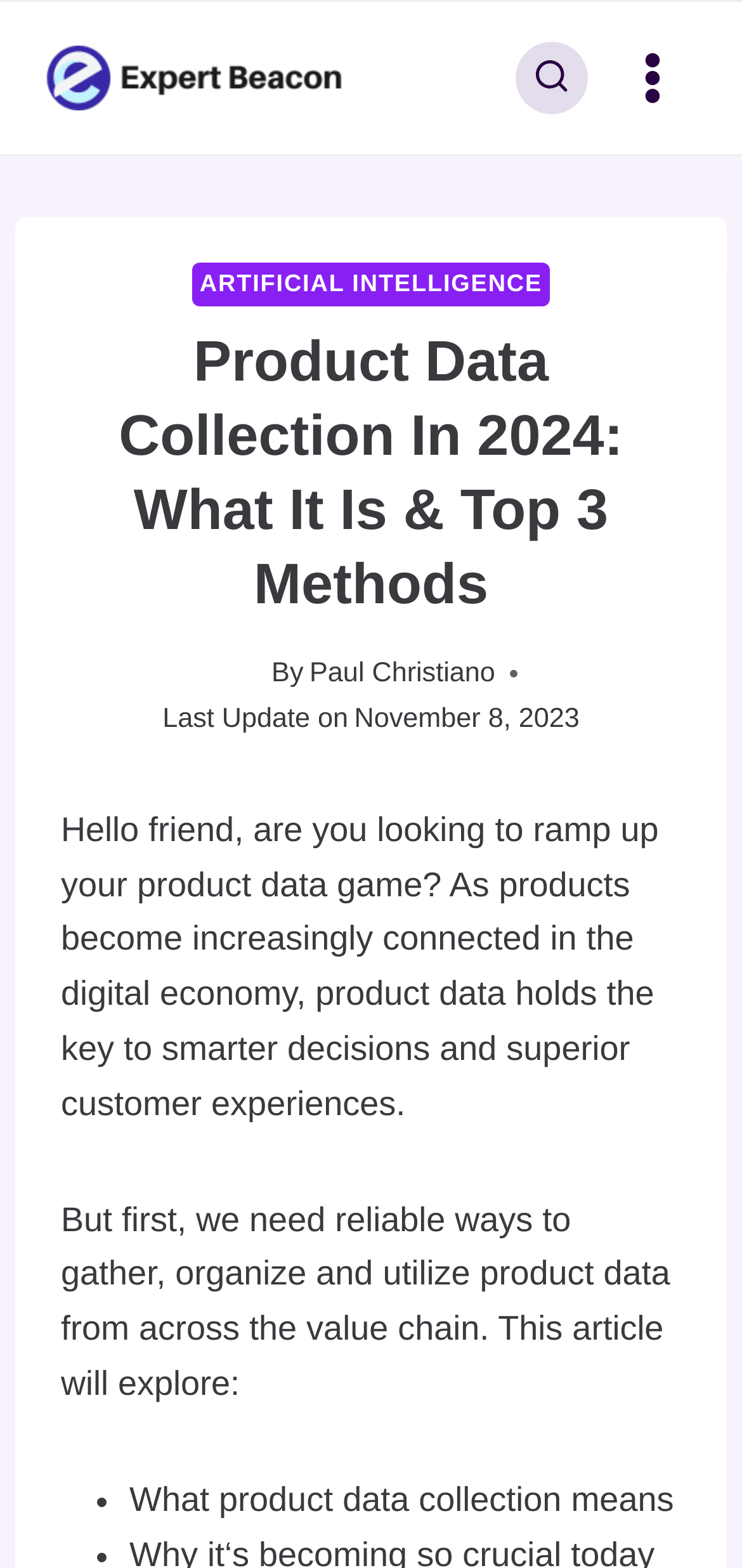How many buttons are in the top navigation bar? Observe the screenshot and provide a one-word or short phrase answer.

2